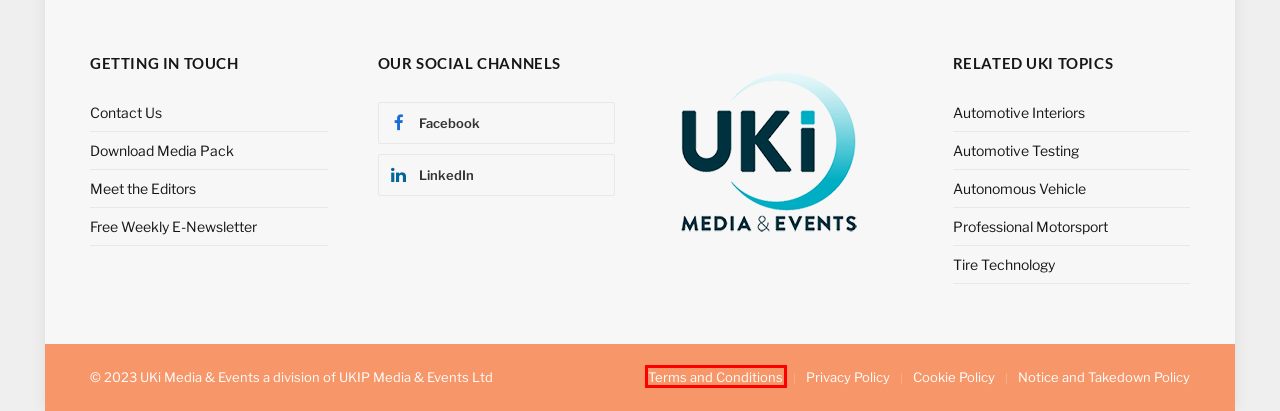Examine the screenshot of a webpage featuring a red bounding box and identify the best matching webpage description for the new page that results from clicking the element within the box. Here are the options:
A. Automotive Testing Technology International | Industry News | UKi
B. Home | UKi Media & Events
C. Cookie Policy | Automotive Powertrain Technology International
D. Terms and Conditions | Automotive Powertrain Technology International
E. Automotive Interiors | materials, technologies, concepts | daily news
F. ADAS & Autonomous Vehicle International | Driverless vehicle news | UKi Media
G. Privacy Policy | Automotive Powertrain Technology International
H. Professional Motorsport World | News, Technology & Magazine

D